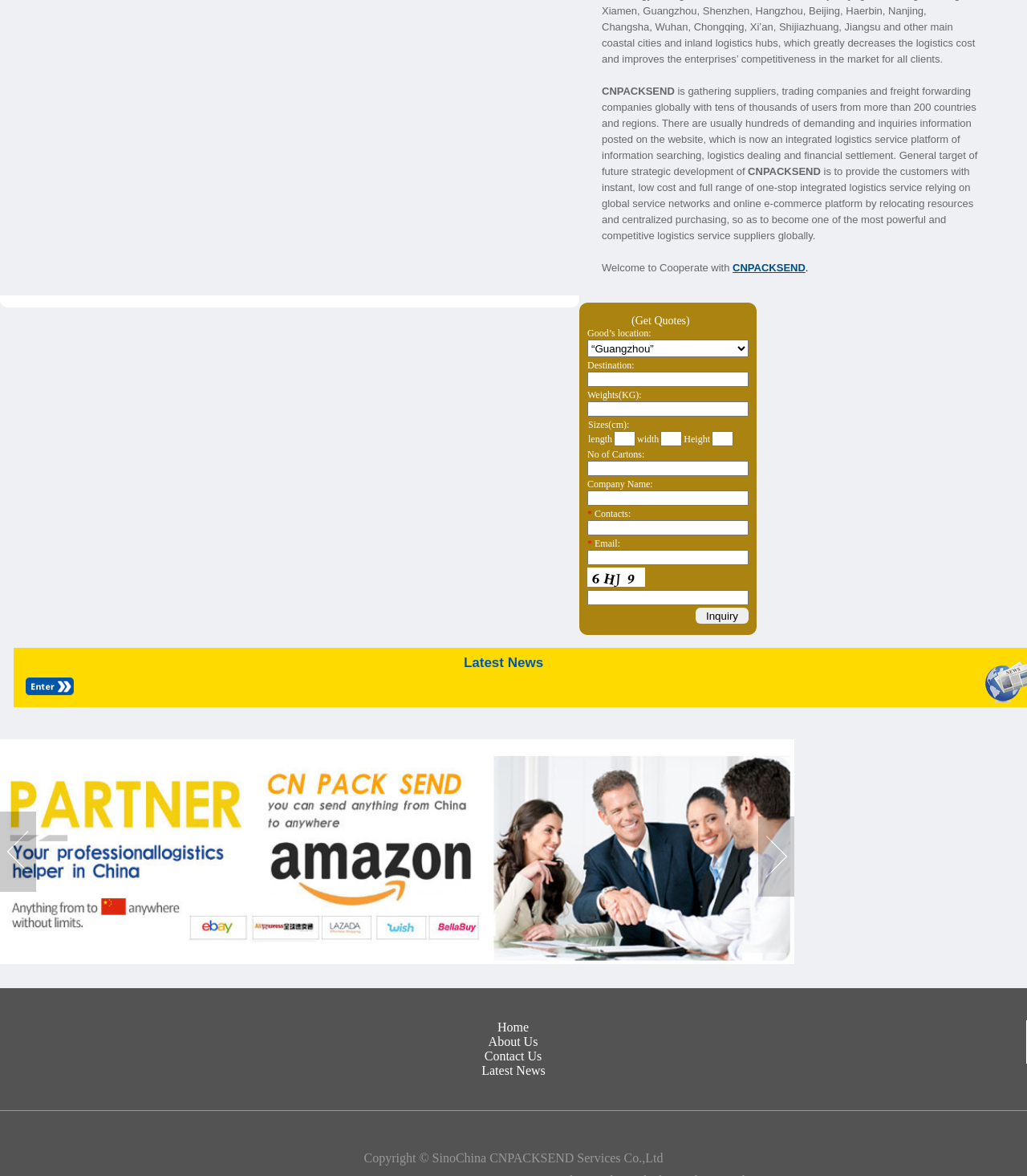What information is required to get a quote?
Craft a detailed and extensive response to the question.

The required information to get a quote is mentioned in the form elements, including the combobox for goods location, textbox for destination, textbox for weights, and textboxes for sizes (length, width, height).